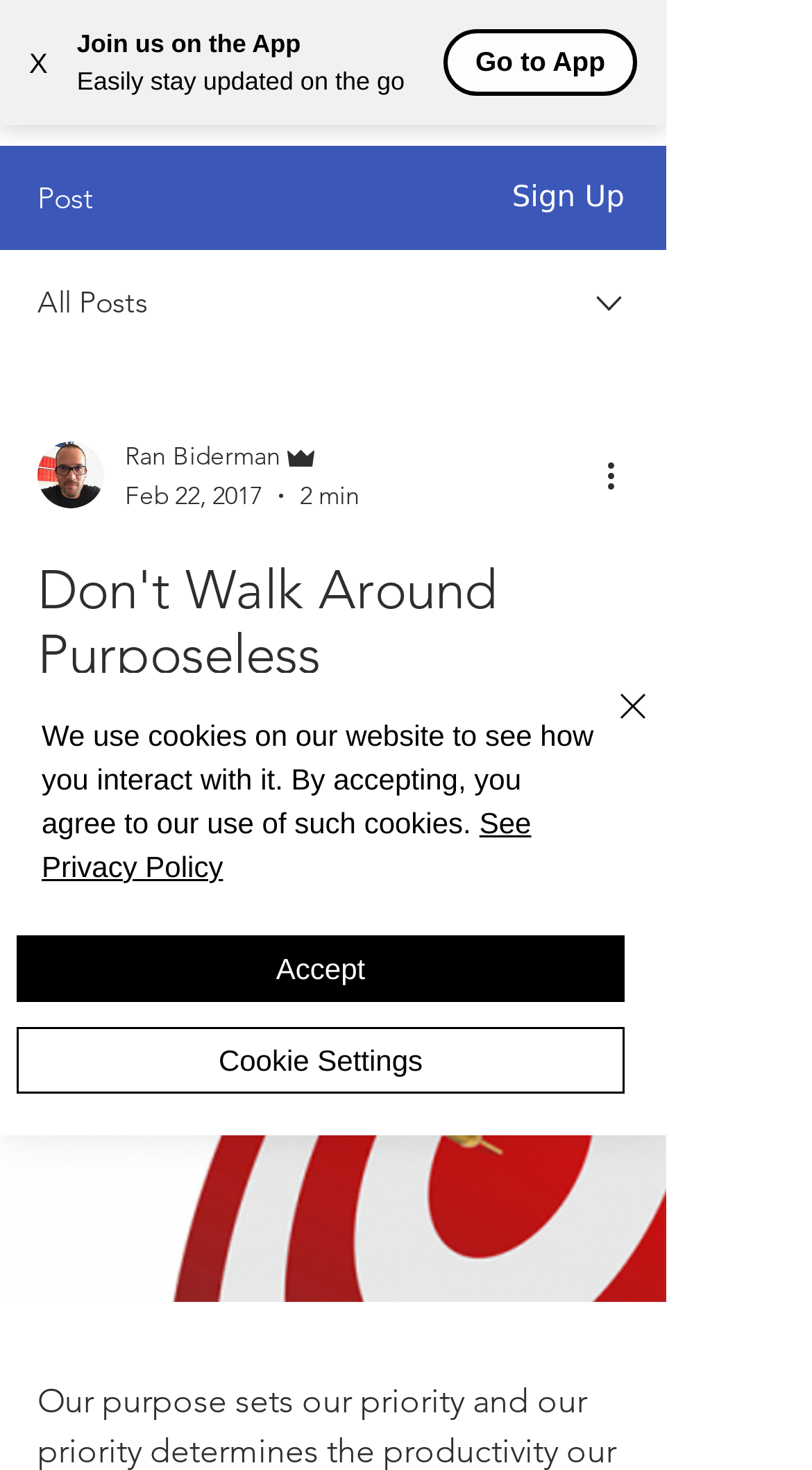Identify the bounding box coordinates of the area you need to click to perform the following instruction: "Click the 'X' button".

[0.0, 0.012, 0.095, 0.073]